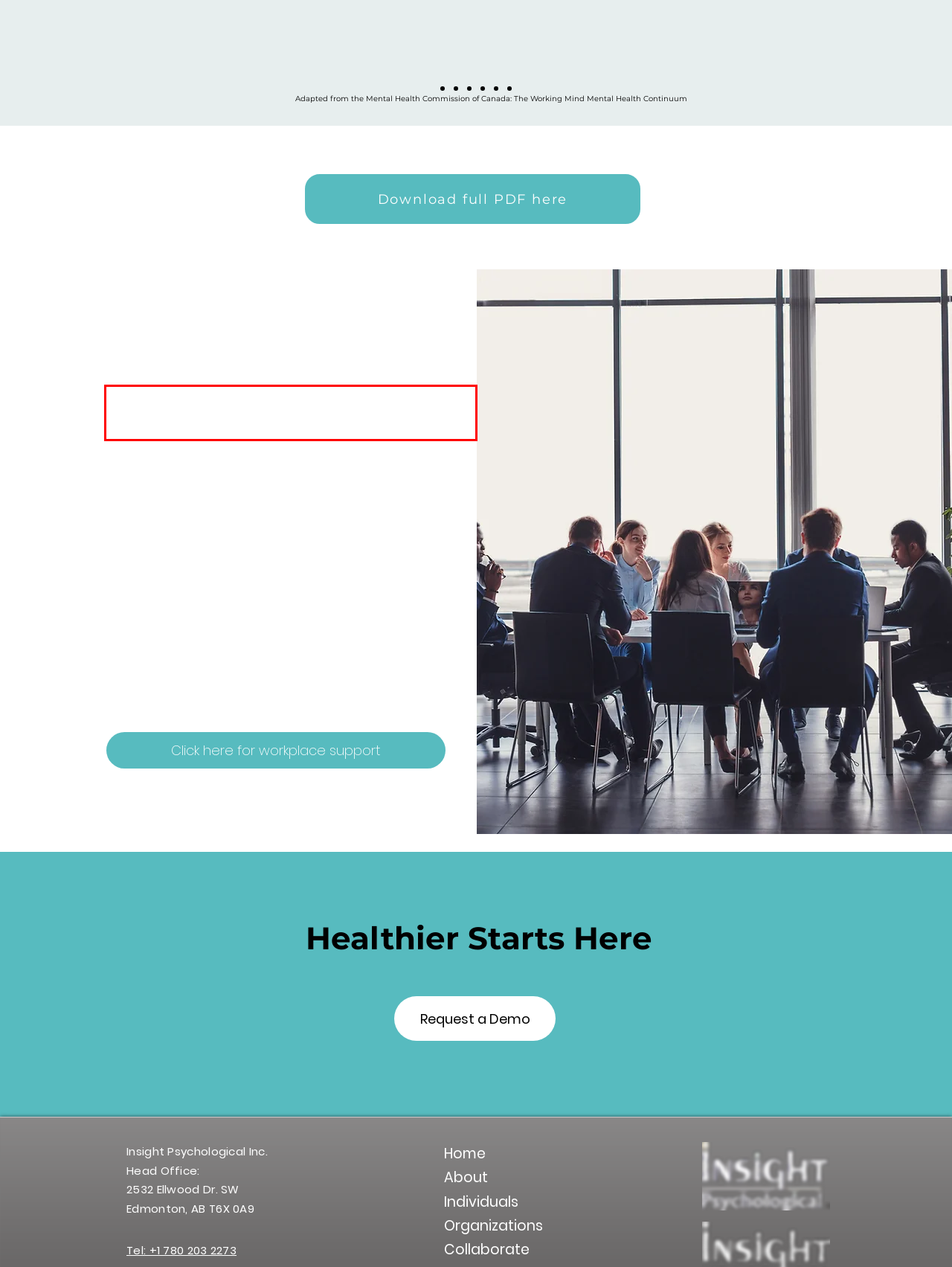Identify and extract the text within the red rectangle in the screenshot of the webpage.

1) Determine your workplace psychological health and safety end goals and then assess the gaps and concerns that need to be addressed.